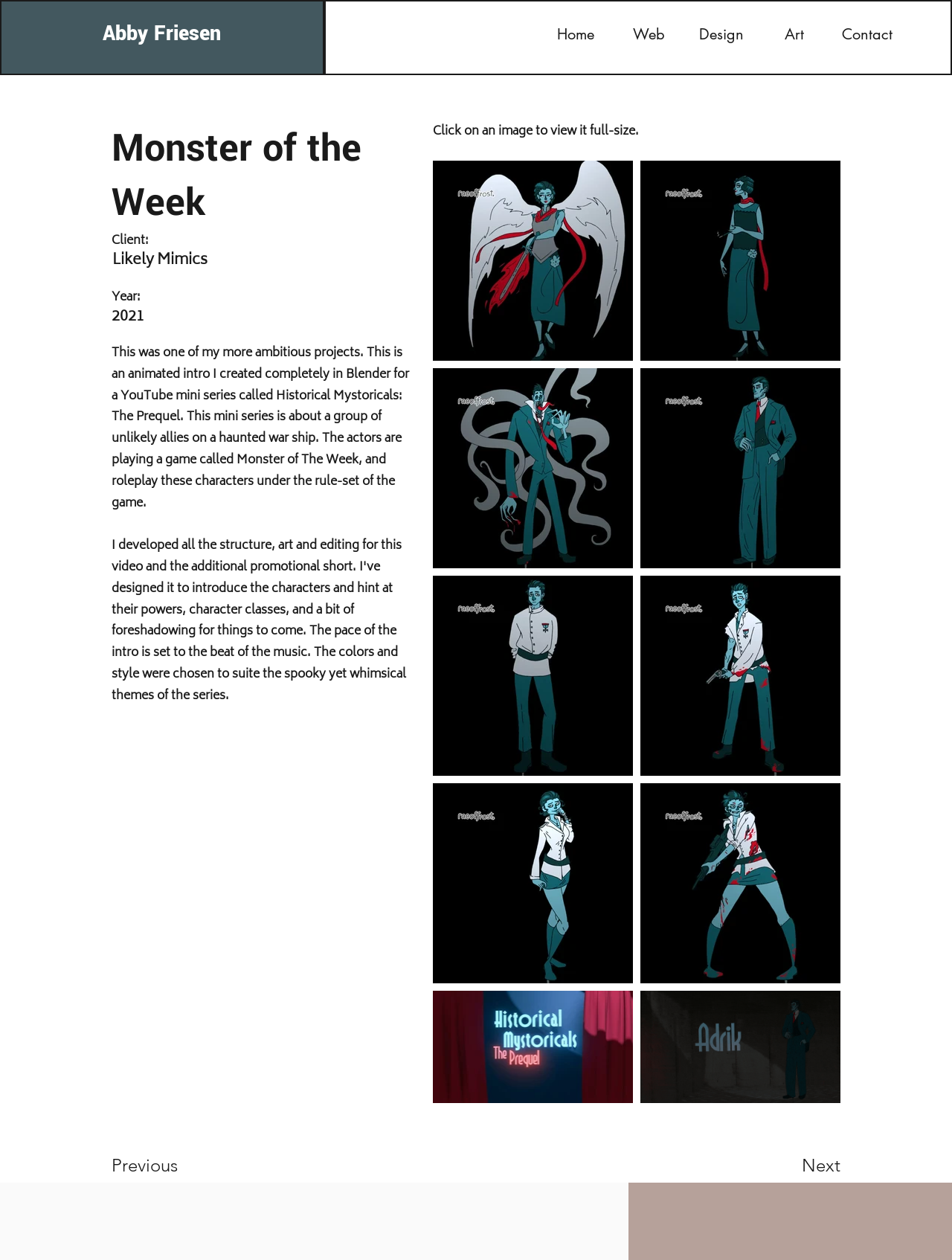Use a single word or phrase to answer this question: 
How many buttons are there to view images?

8